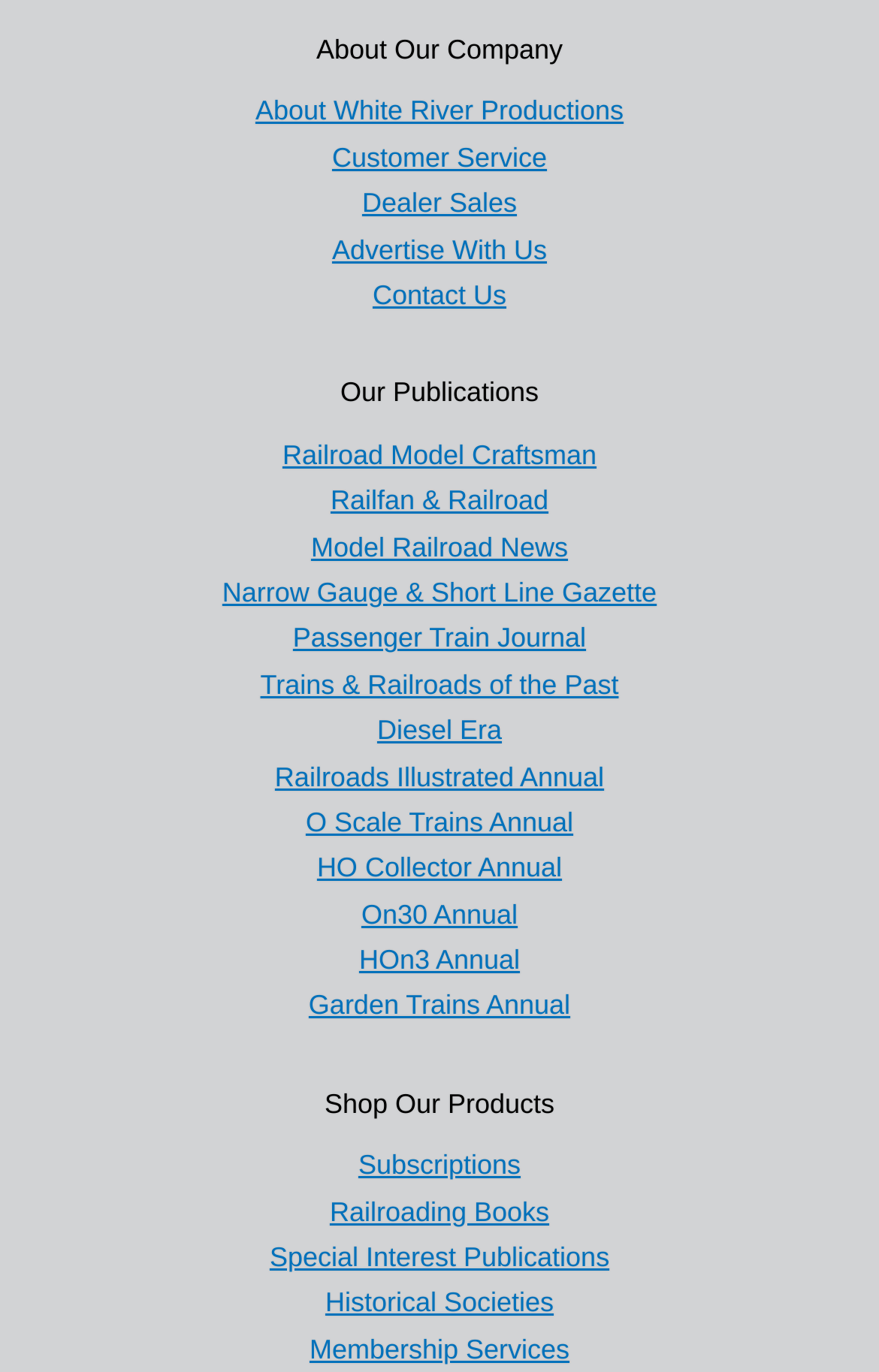Examine the image carefully and respond to the question with a detailed answer: 
What is the first link under 'Our Publications'?

I looked at the list of publications under the 'Our Publications' heading and found that the first one listed is 'Railroad Model Craftsman'.